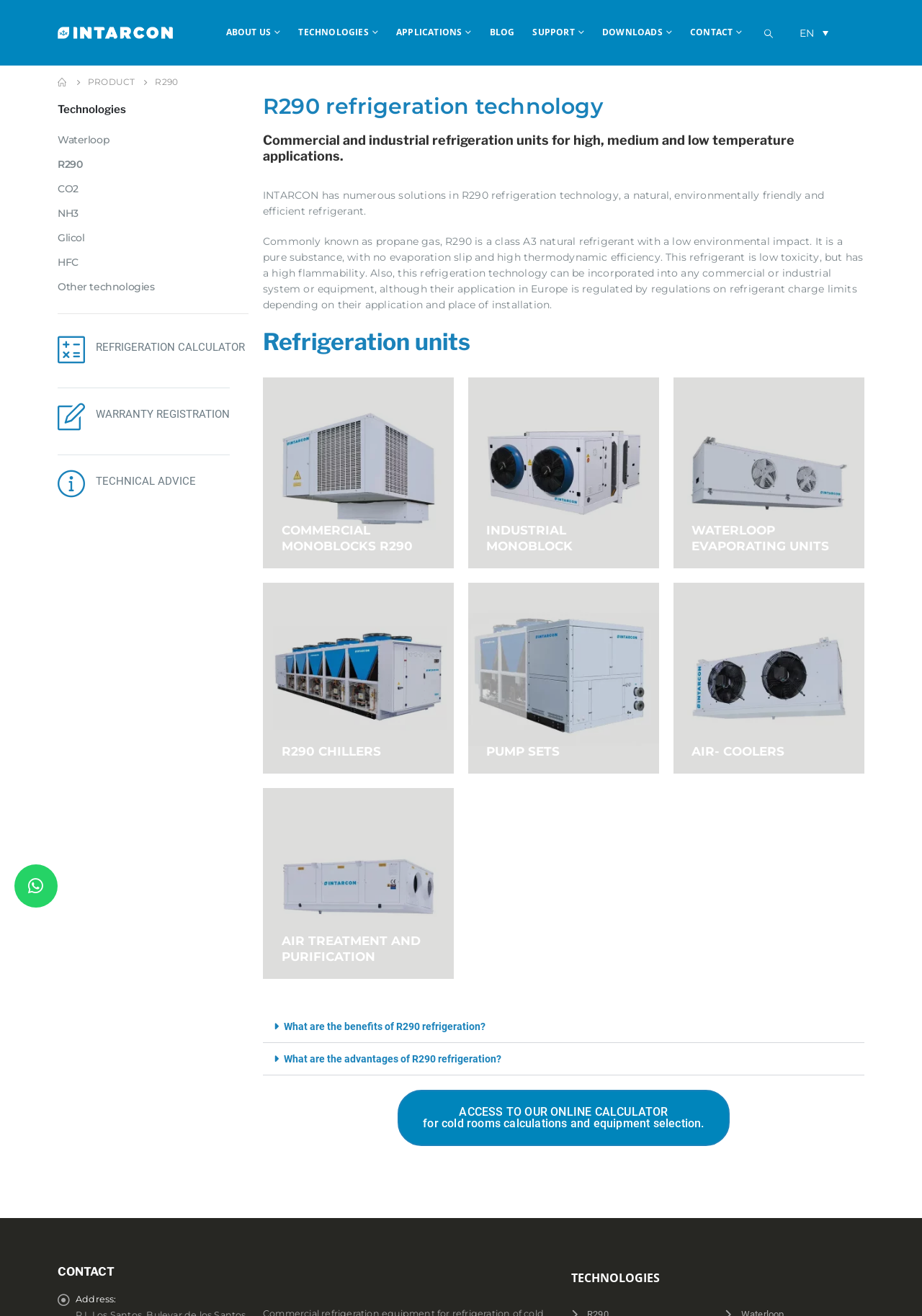Specify the bounding box coordinates of the element's area that should be clicked to execute the given instruction: "Access the online calculator for cold rooms". The coordinates should be four float numbers between 0 and 1, i.e., [left, top, right, bottom].

[0.431, 0.828, 0.791, 0.871]